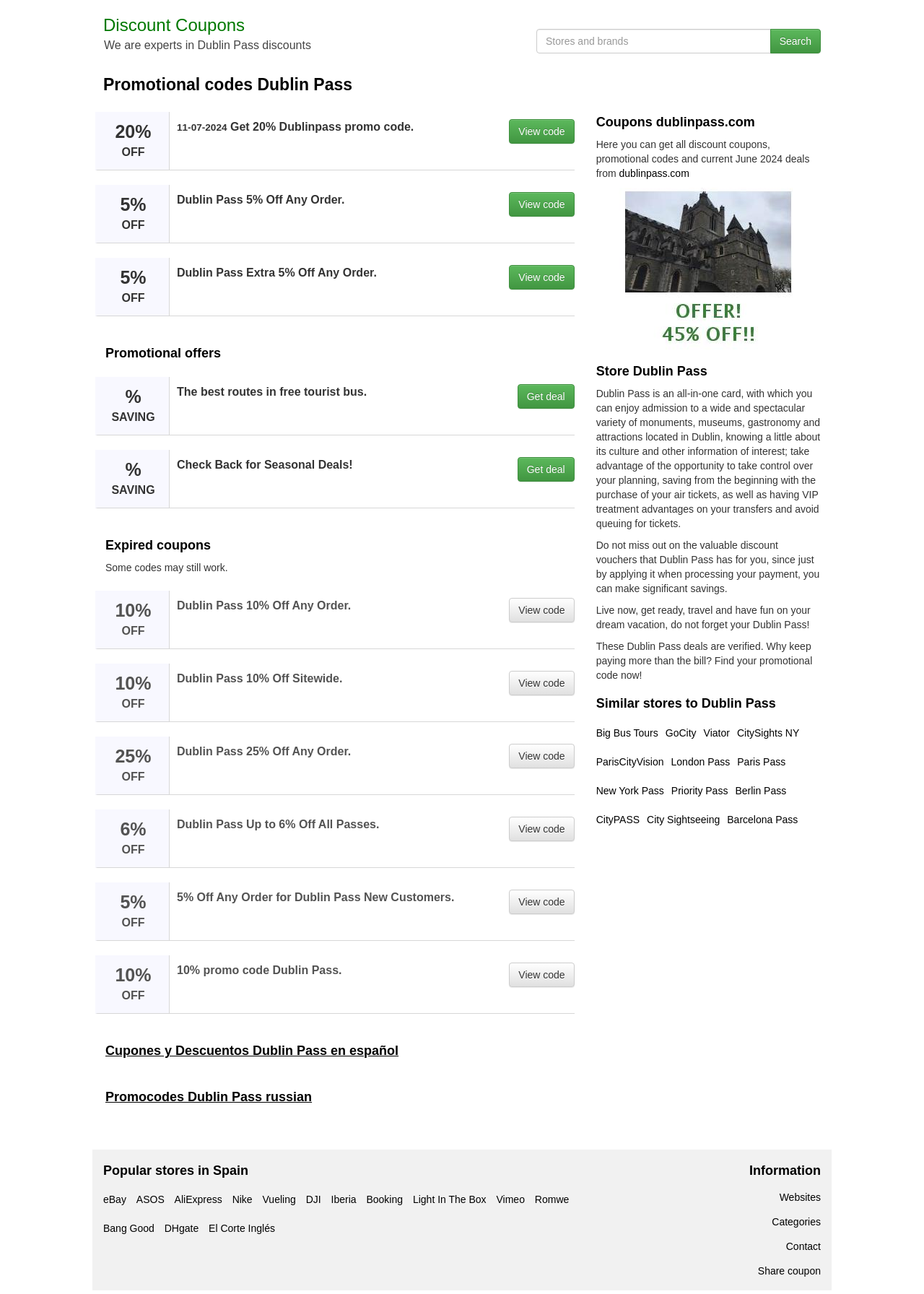Find the bounding box coordinates of the clickable area that will achieve the following instruction: "Check Back for Seasonal Deals".

[0.56, 0.353, 0.622, 0.372]